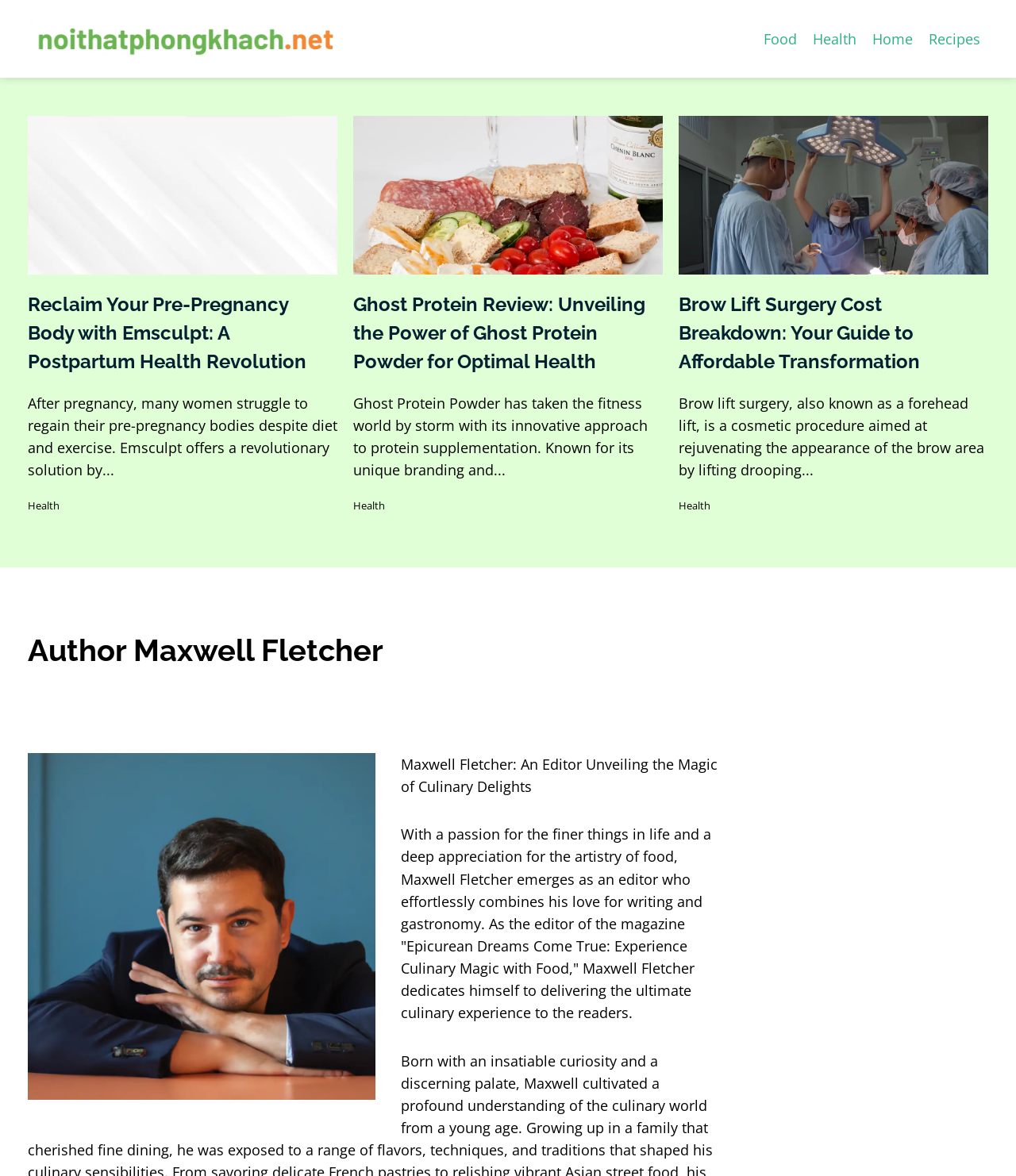What is the topic of the third article?
Please provide a detailed and thorough answer to the question.

I looked at the third article element and found the heading 'Brow Lift Surgery Cost Breakdown: Your Guide to Affordable Transformation', which suggests that the topic of the third article is brow lift surgery.